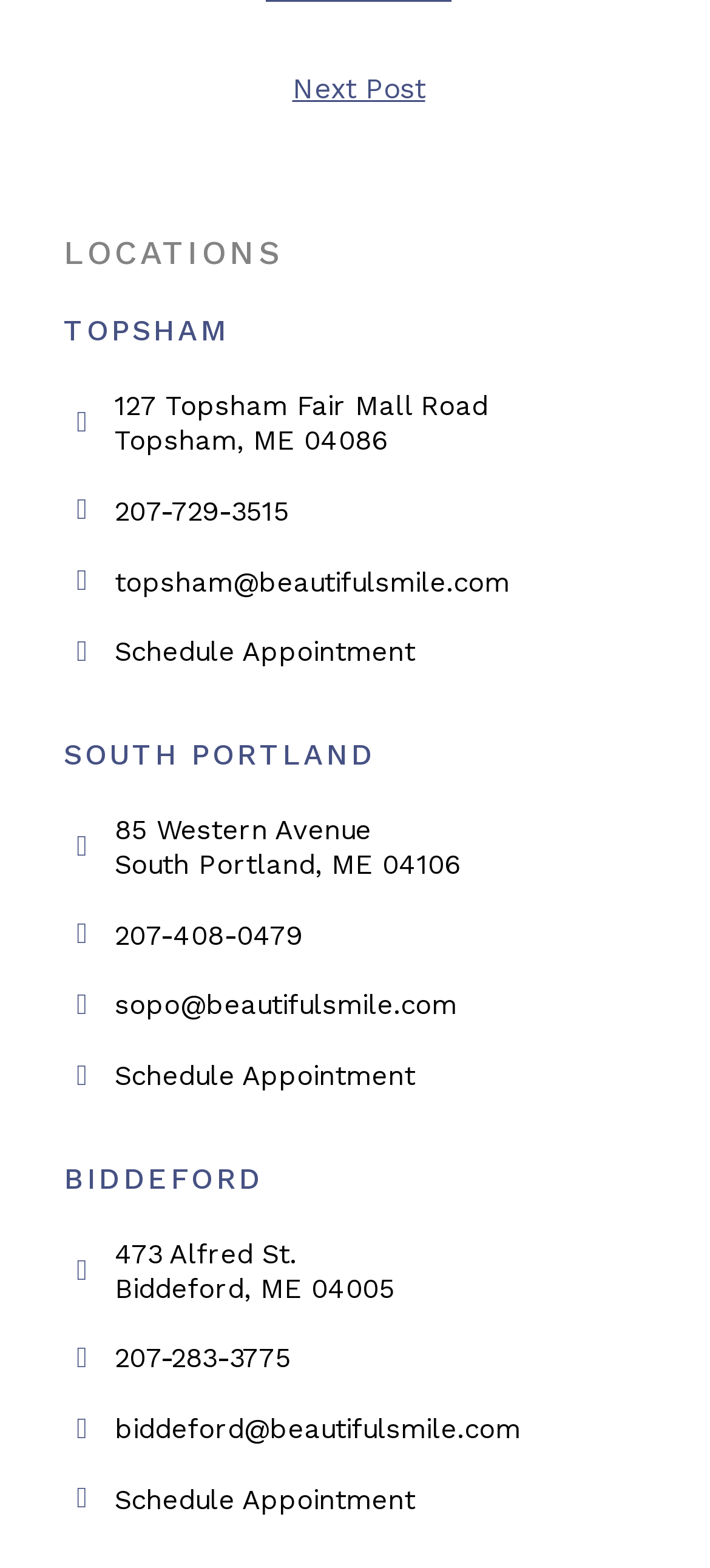Locate the bounding box coordinates of the UI element described by: "Schedule Appointment". Provide the coordinates as four float numbers between 0 and 1, formatted as [left, top, right, bottom].

[0.09, 0.406, 0.91, 0.427]